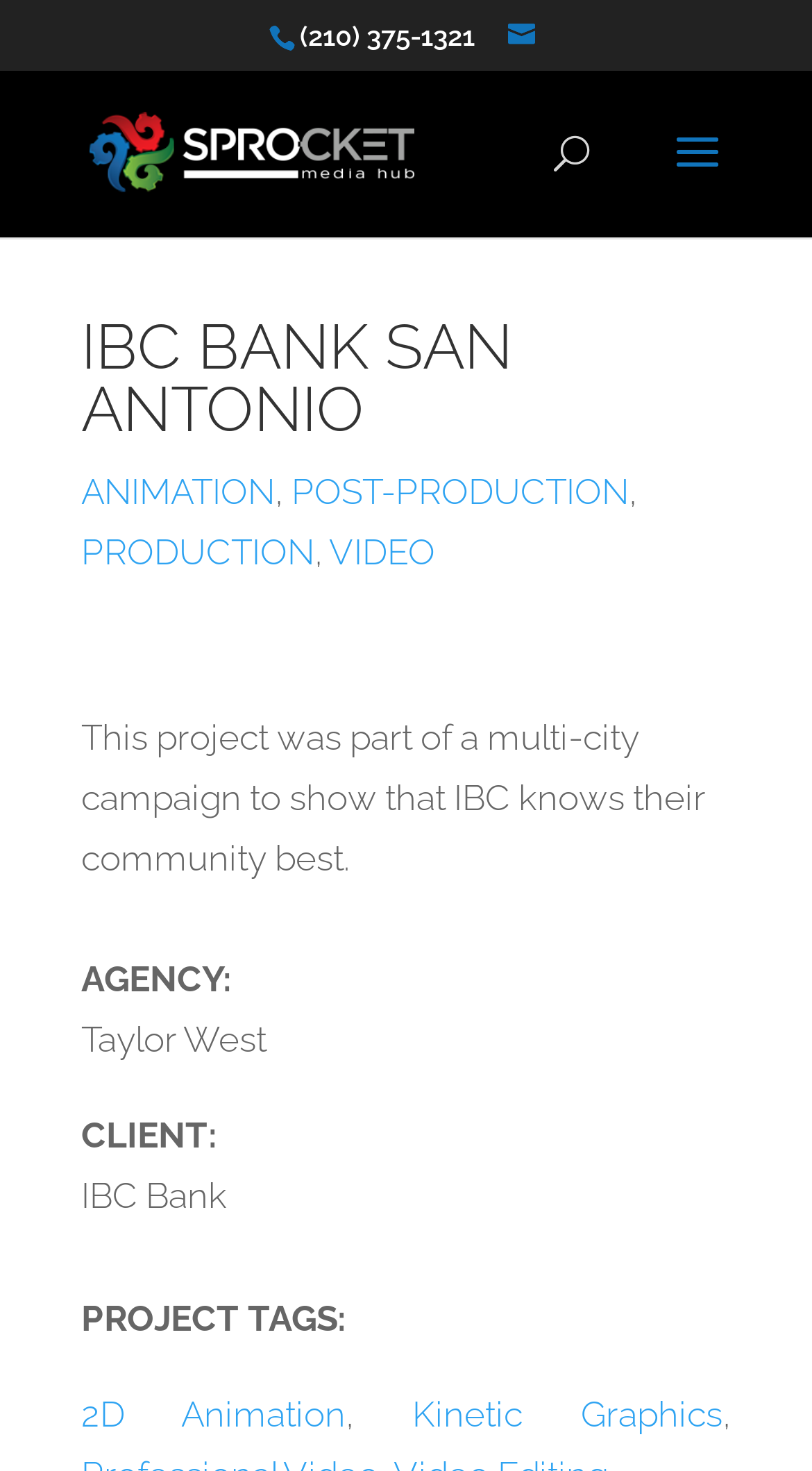Locate the bounding box coordinates for the element described below: "(210) 375-1321". The coordinates must be four float values between 0 and 1, formatted as [left, top, right, bottom].

[0.369, 0.014, 0.585, 0.035]